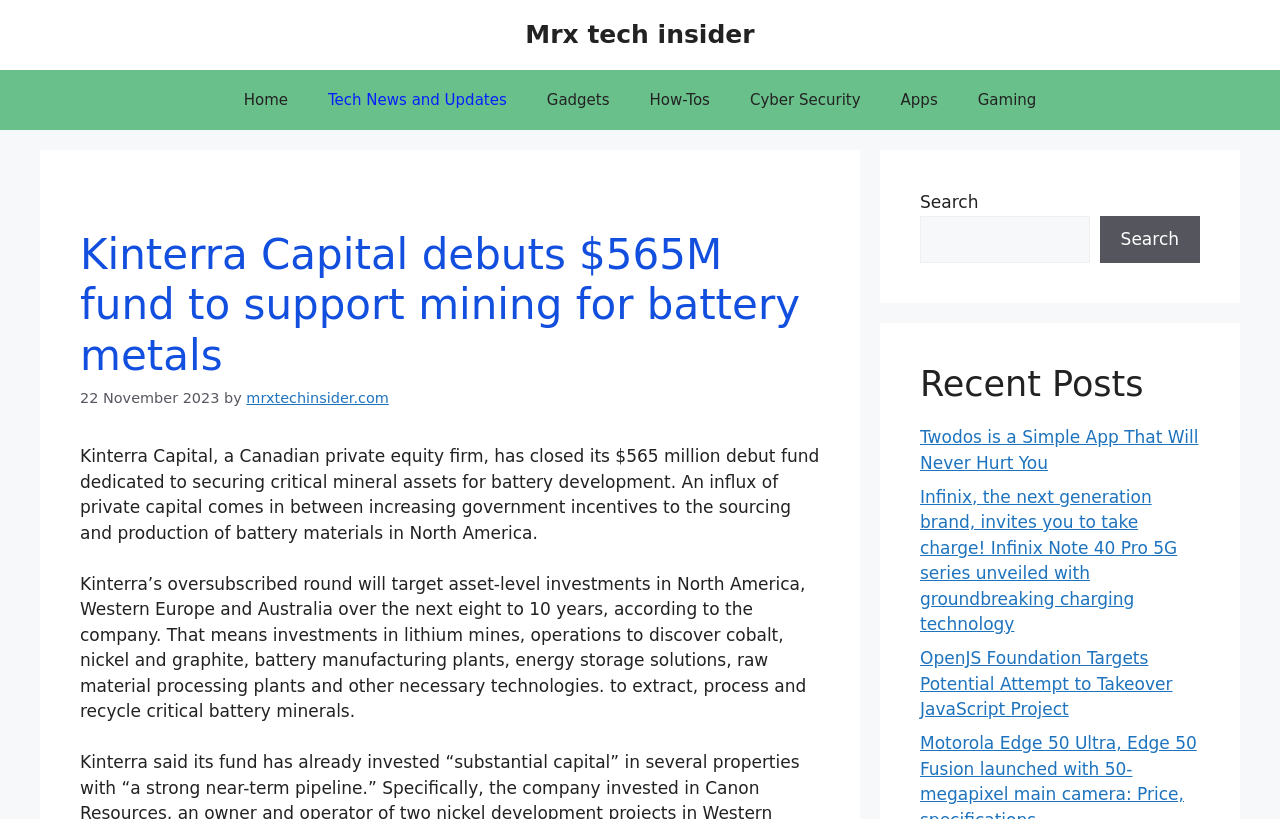Please answer the following question as detailed as possible based on the image: 
What is the target of Kinterra's investments?

I found the target of Kinterra's investments by reading the article, which states 'Kinterra’s oversubscribed round will target asset-level investments in North America, Western Europe and Australia over the next eight to 10 years, according to the company'.